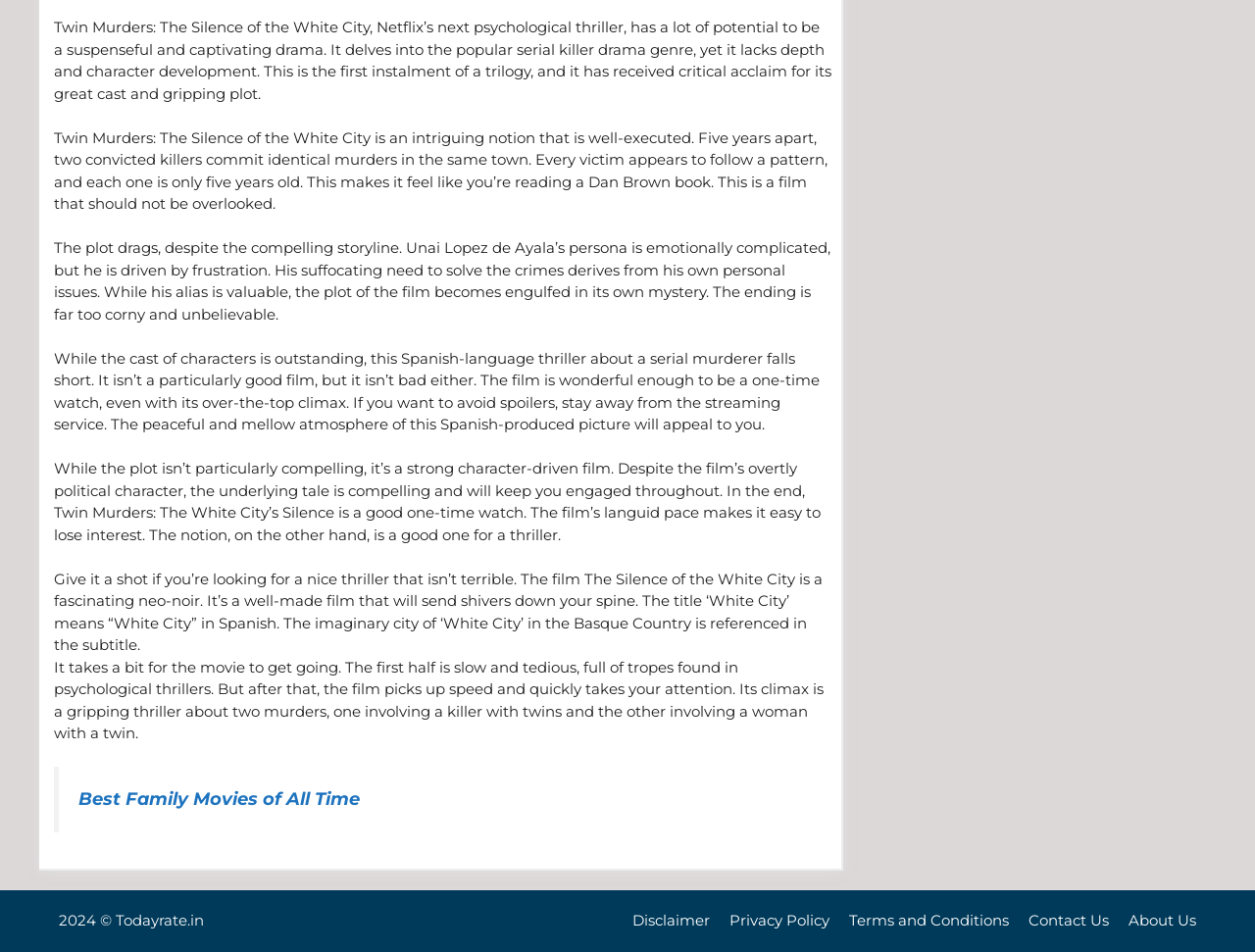How many paragraphs are in the article?
Refer to the image and provide a one-word or short phrase answer.

6